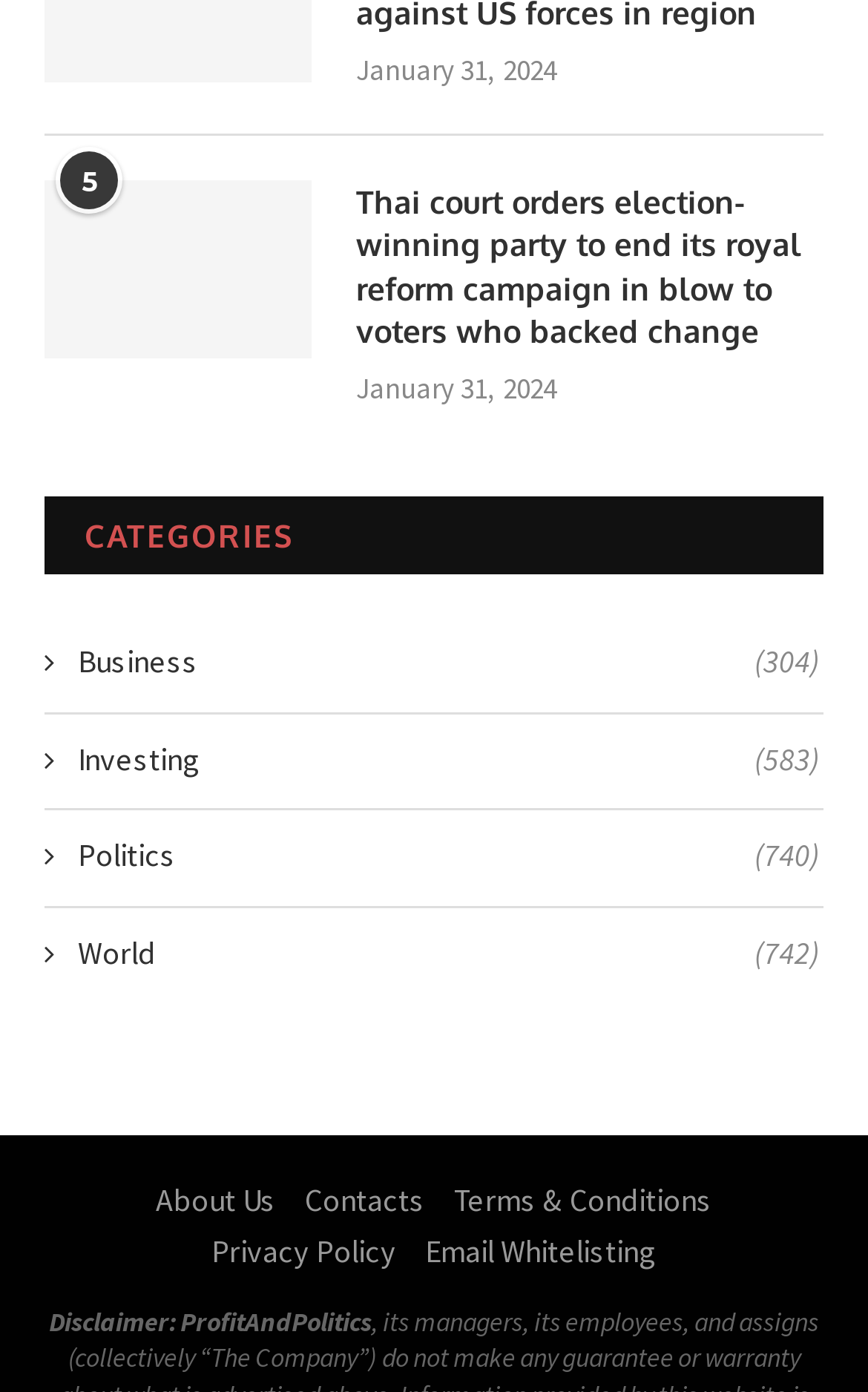Using the webpage screenshot, locate the HTML element that fits the following description and provide its bounding box: "Terms & Conditions".

[0.523, 0.847, 0.821, 0.876]